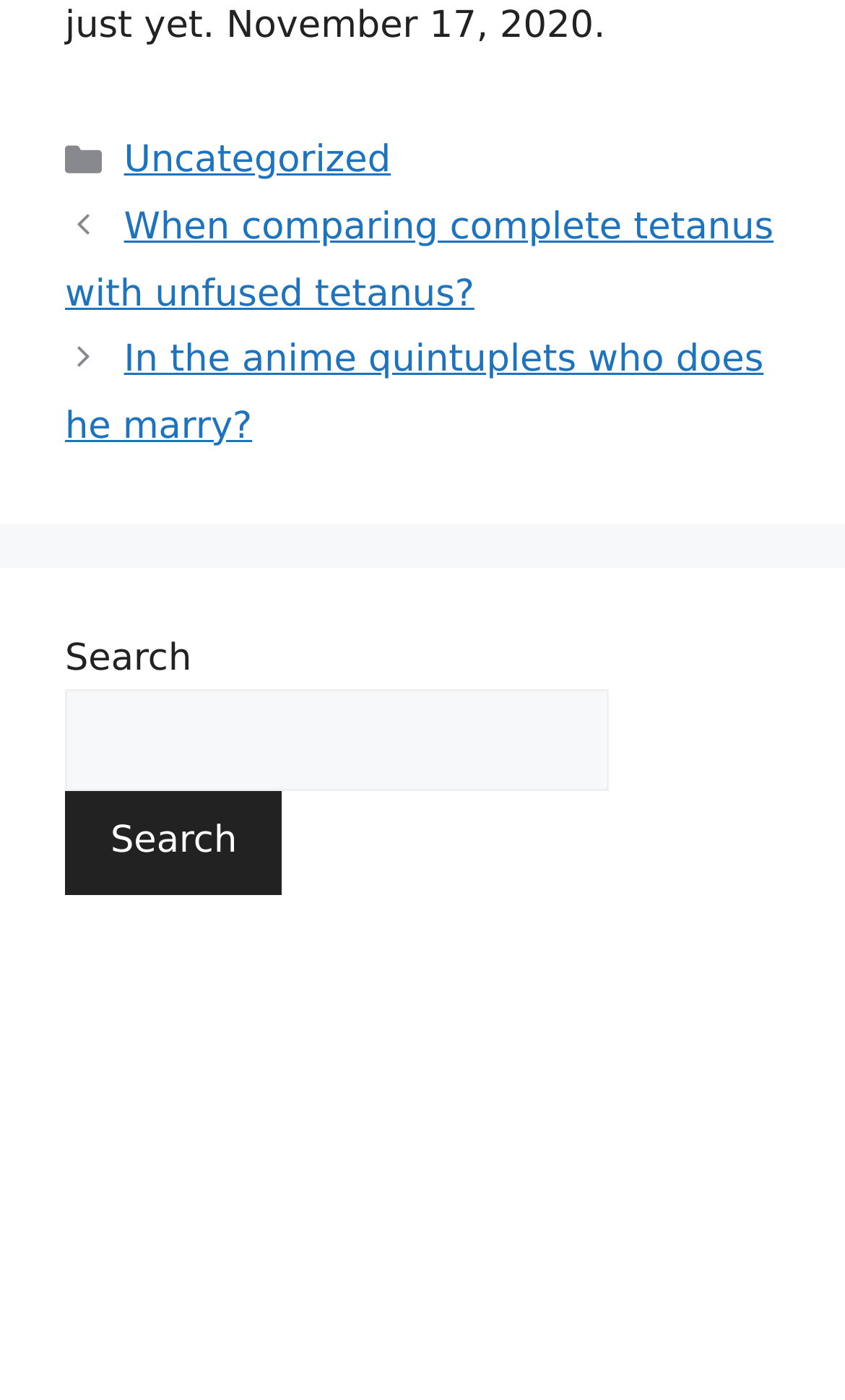Is there a search function on the webpage?
Analyze the image and deliver a detailed answer to the question.

I found a search function on the webpage by looking at the search box and button in the middle of the page, which allows users to search for content.